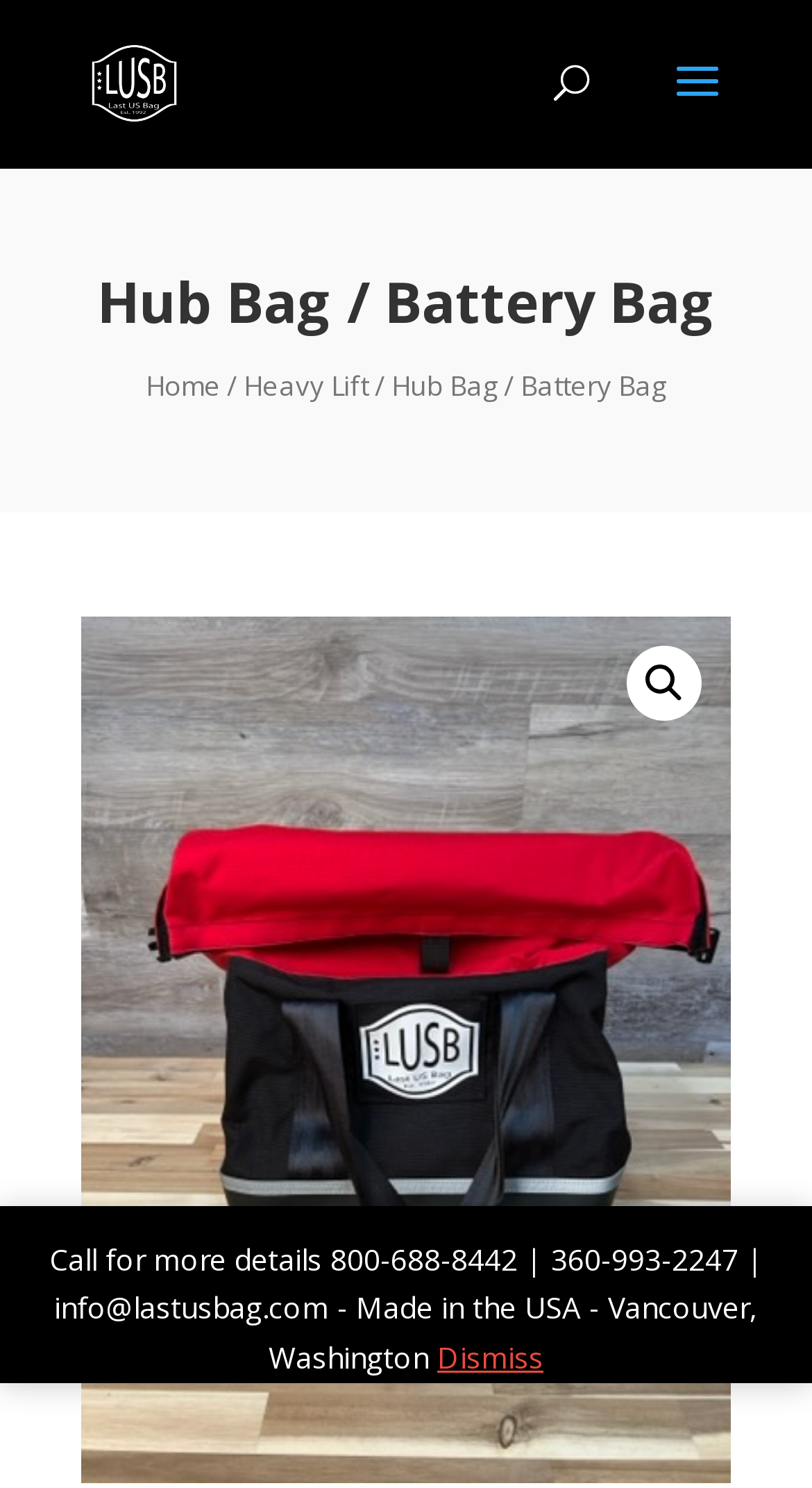Give the bounding box coordinates for the element described as: "alt="Last US Bag"".

[0.11, 0.04, 0.221, 0.067]